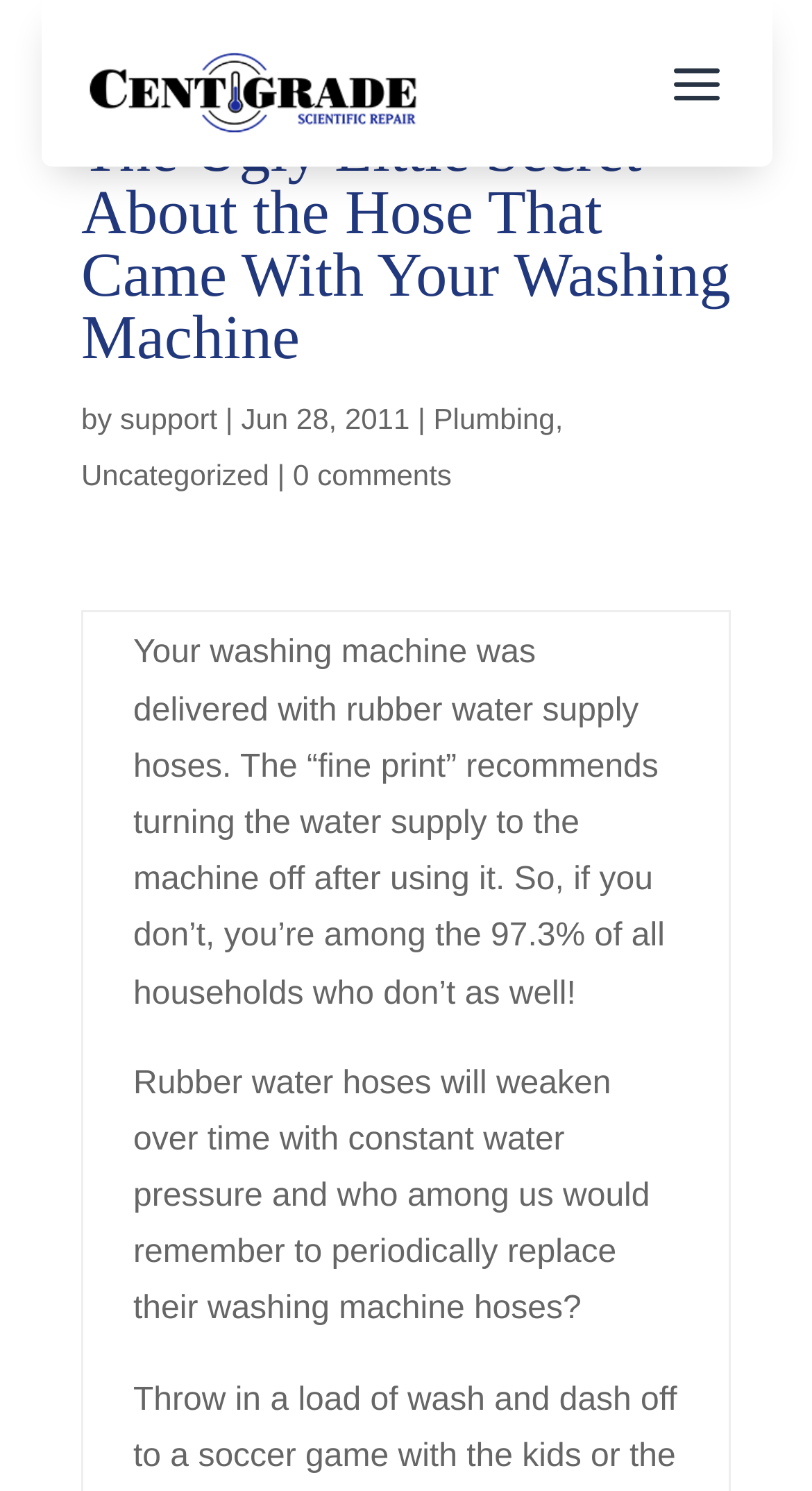Give a one-word or short-phrase answer to the following question: 
Who is the author of the article?

support